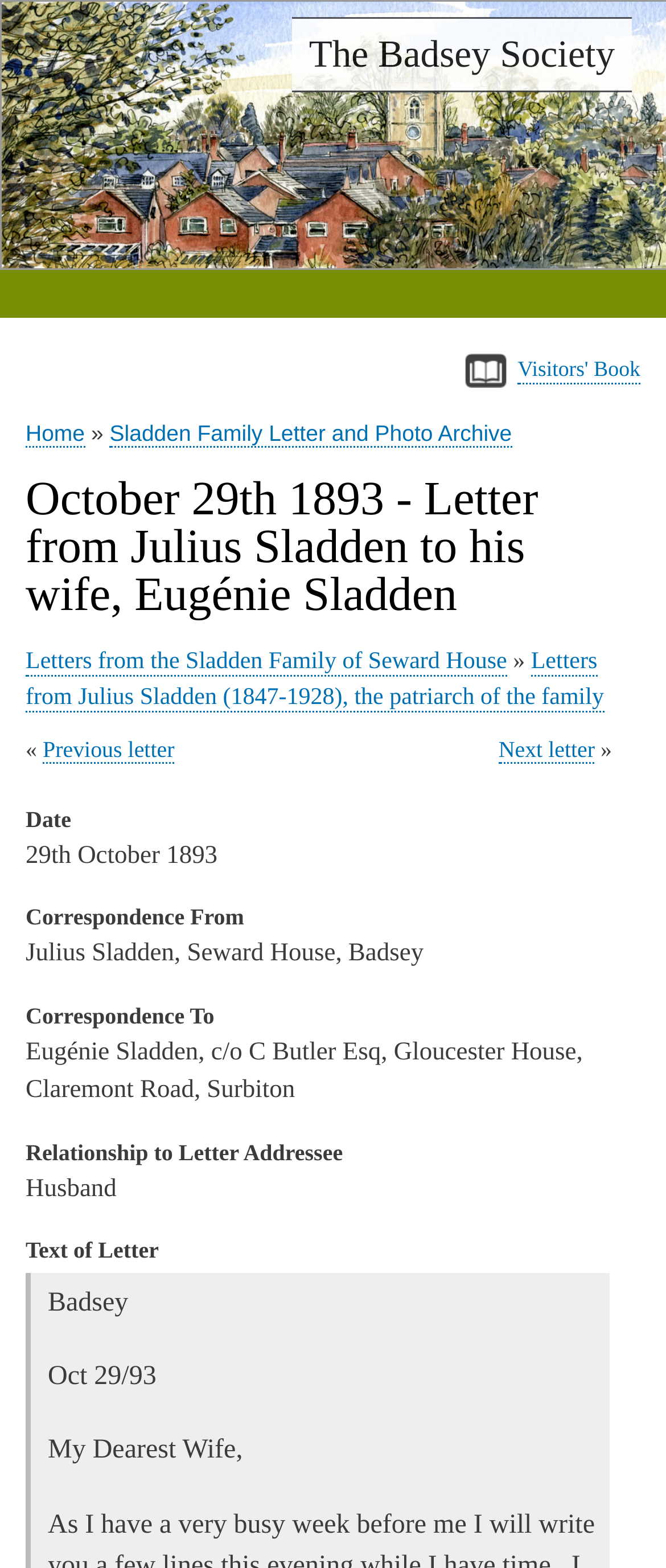Give a one-word or one-phrase response to the question: 
What is the location of the correspondent?

Seward House, Badsey